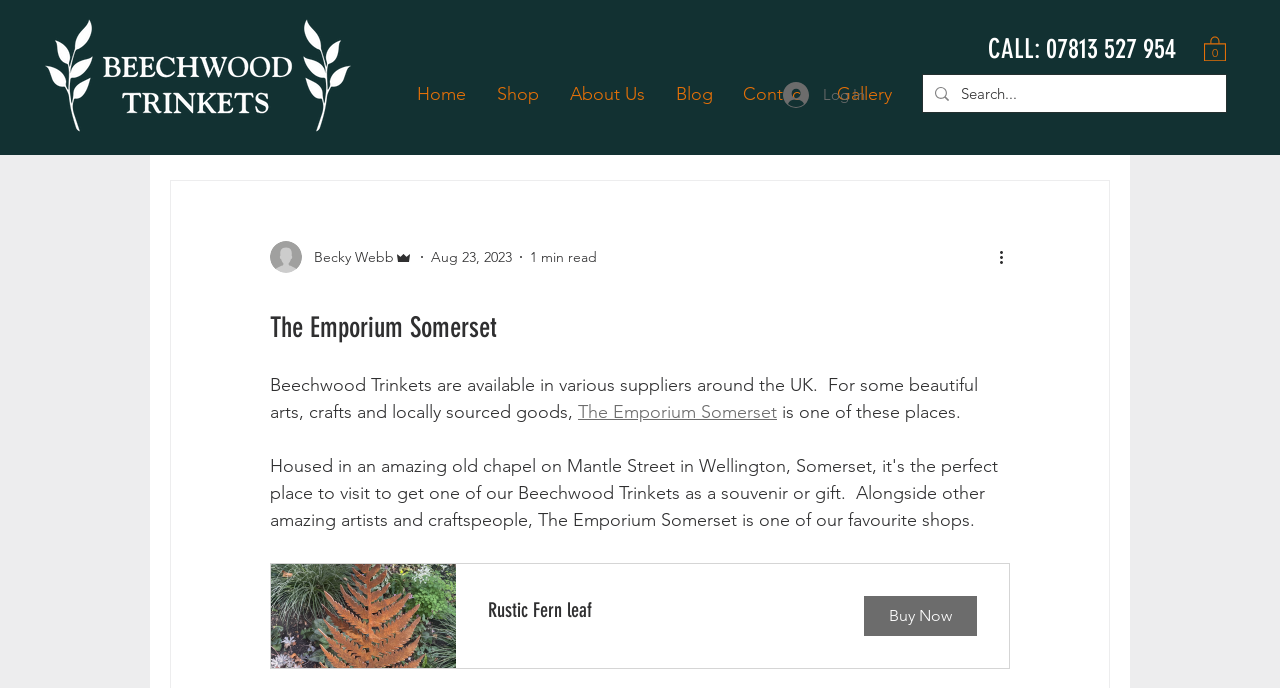Generate a thorough caption that explains the contents of the webpage.

The webpage is about The Emporium Somerset, a store that sells Beechwood Trinkets and other beautiful arts, crafts, and locally sourced goods. At the top left corner, there is a Beechwood web logo. Below the logo, there is a navigation menu with links to different sections of the website, including Home, Shop, About Us, Blog, Contact, Gallery, and Other Info.

On the top right corner, there is a phone number, CALL: 07813 527 954, and a cart button with 0 items. Next to the cart button, there is a Log In button. Below the navigation menu, there is a search bar with a magnifying glass icon.

The main content of the webpage is divided into two sections. On the left side, there is a blog section with links to different blog posts, including All Posts, Christmas at Beechwood, Gift Fairs, Product Showcases, News, and Retail Stores. On the right side, there is an article with a title, The Emporium Somerset, and a brief description of the store. The article also includes a link to the store's website and a call-to-action button, Rustic Fern leaf Buy Now.

There are several images on the webpage, including the Beechwood web logo, a writer's picture, and an icon for the search bar. The overall layout of the webpage is clean and easy to navigate, with clear headings and concise text.